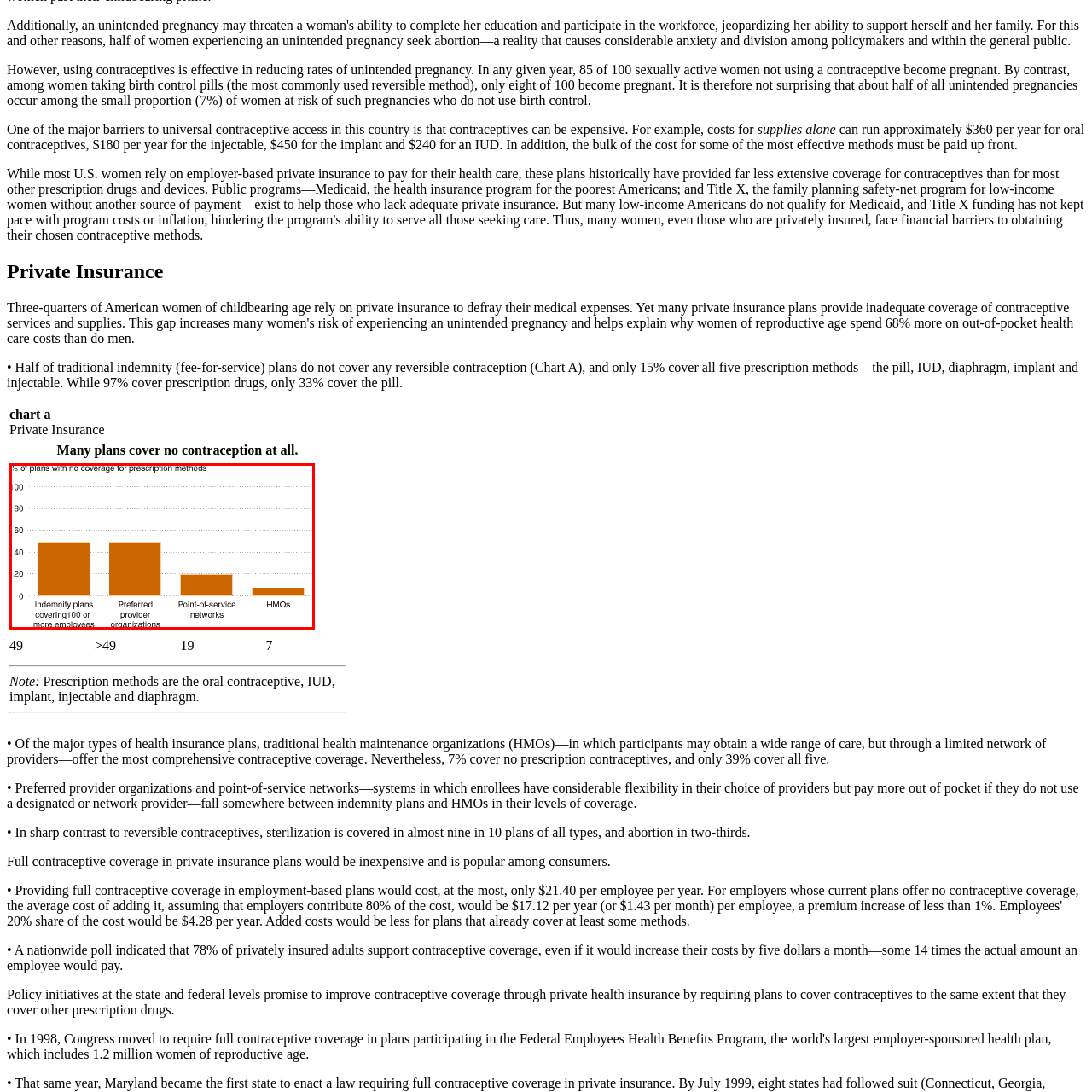Examine the portion within the green circle, How do Point-of-Service Networks compare to PPOs in terms of contraceptive coverage? 
Reply succinctly with a single word or phrase.

Better coverage